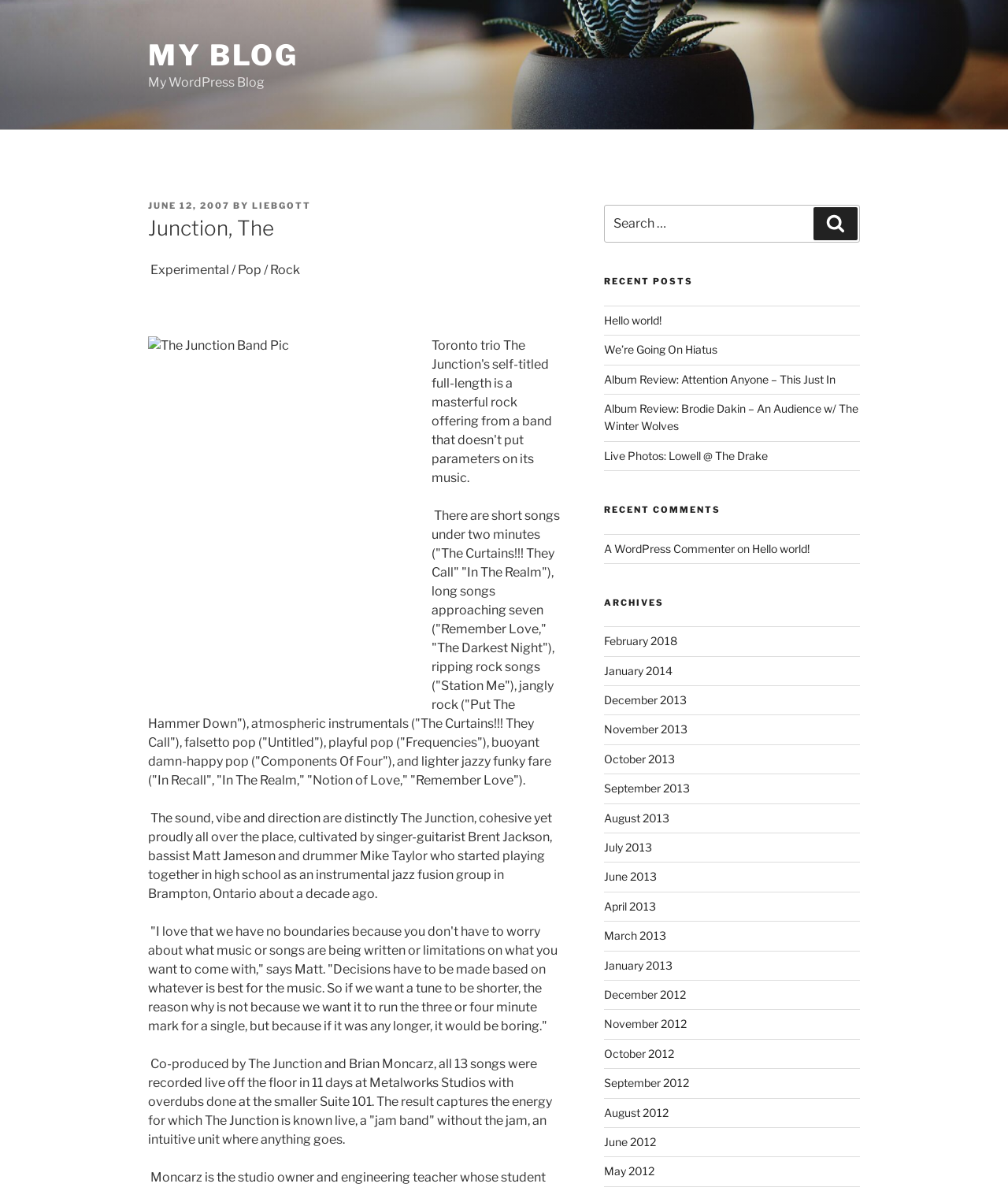Use a single word or phrase to answer the question: 
What is the name of the band?

The Junction